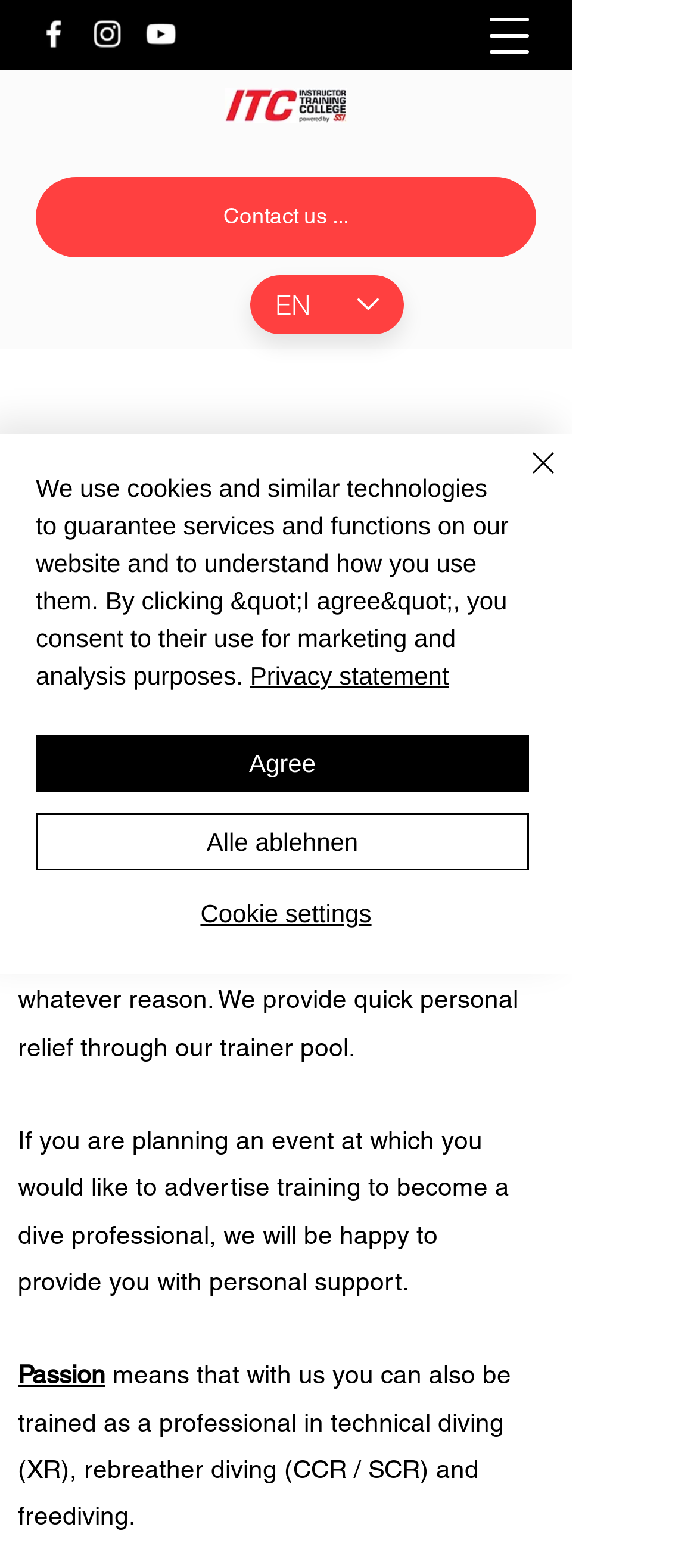Provide a short answer to the following question with just one word or phrase: How many social media links are available?

3